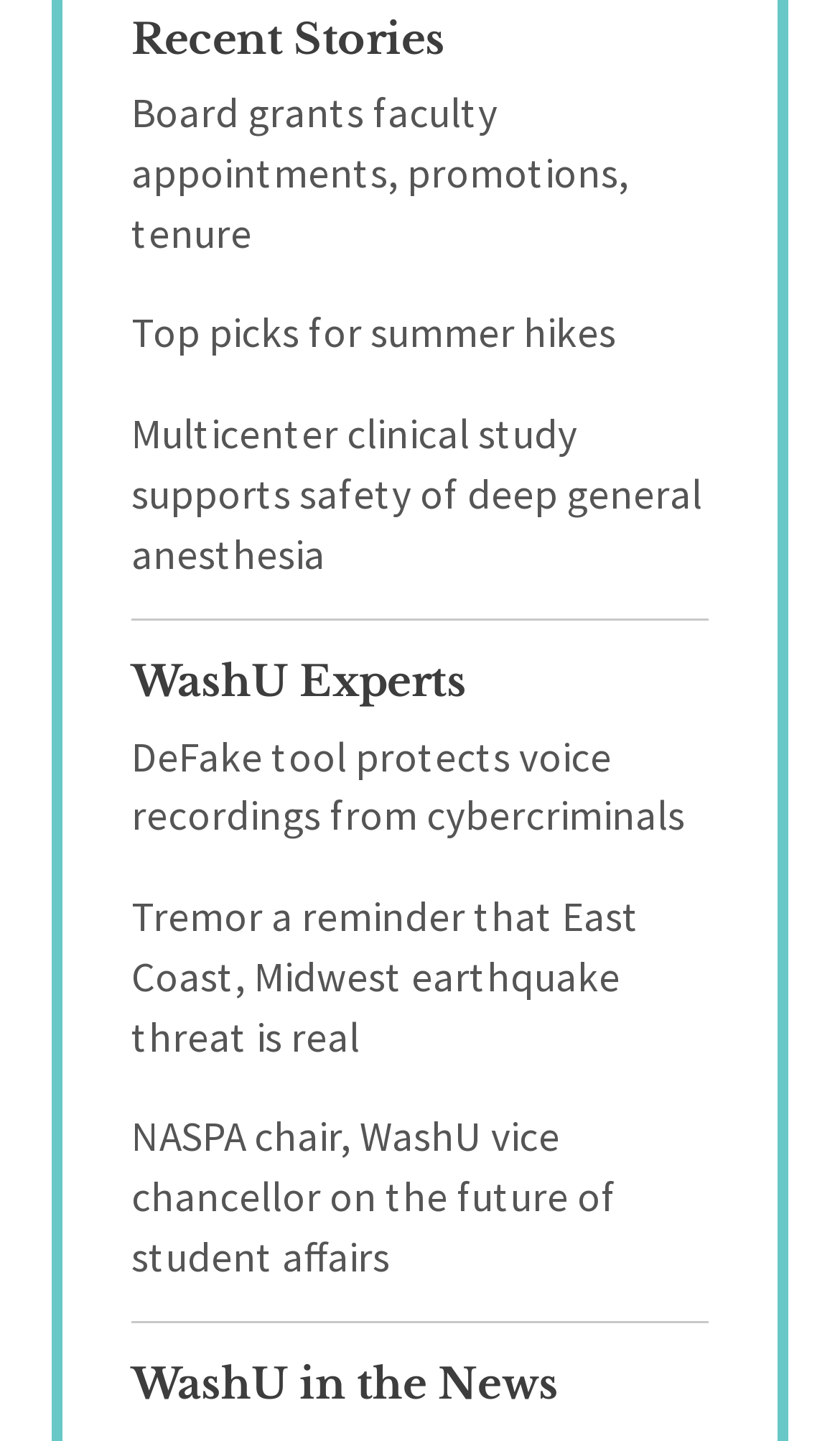Please reply with a single word or brief phrase to the question: 
What is the first story under 'Recent Stories'?

Board grants faculty appointments, promotions, tenure